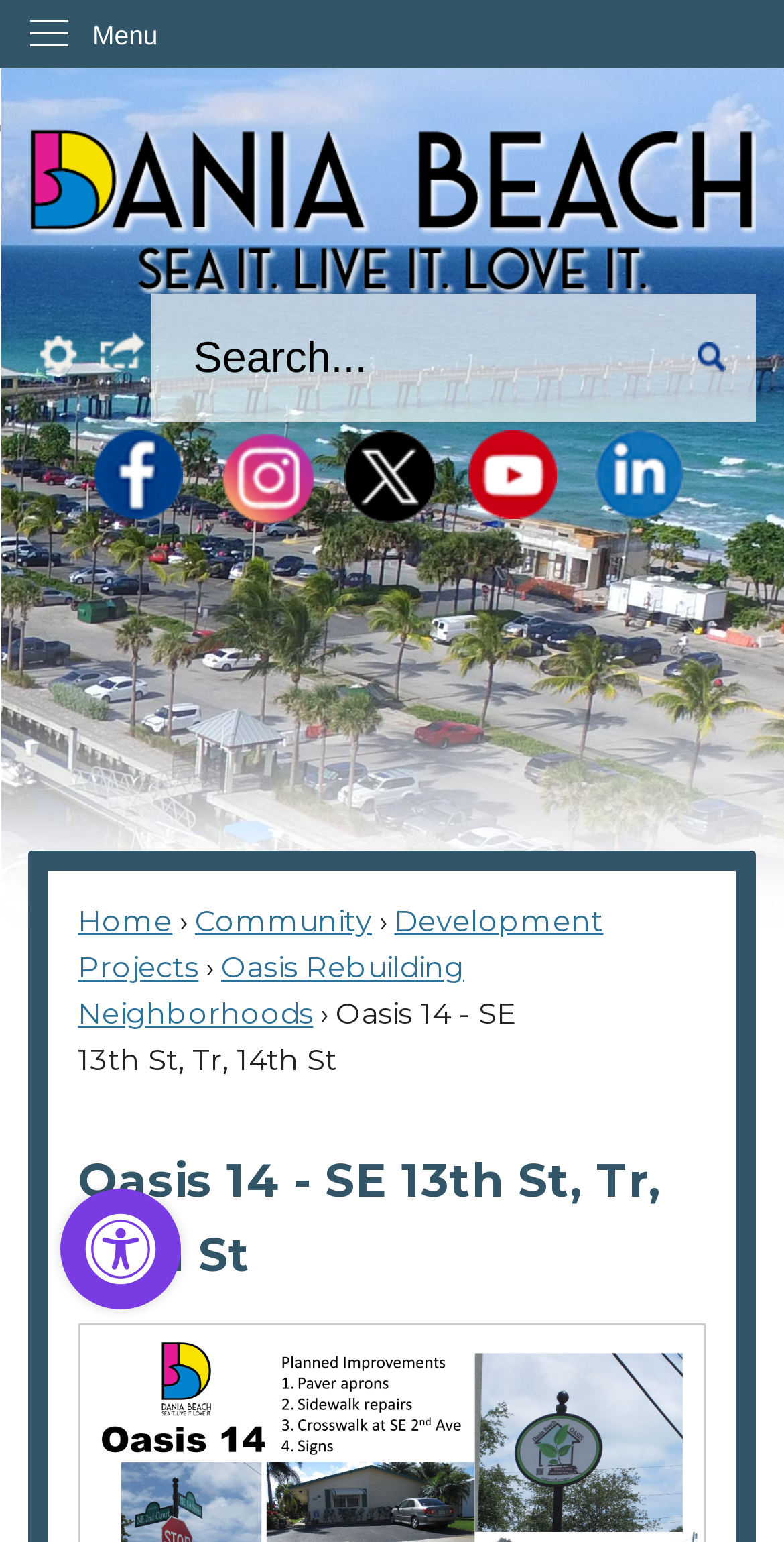Find and specify the bounding box coordinates that correspond to the clickable region for the instruction: "Click on the 'PageAssist' button".

[0.051, 0.758, 0.256, 0.862]